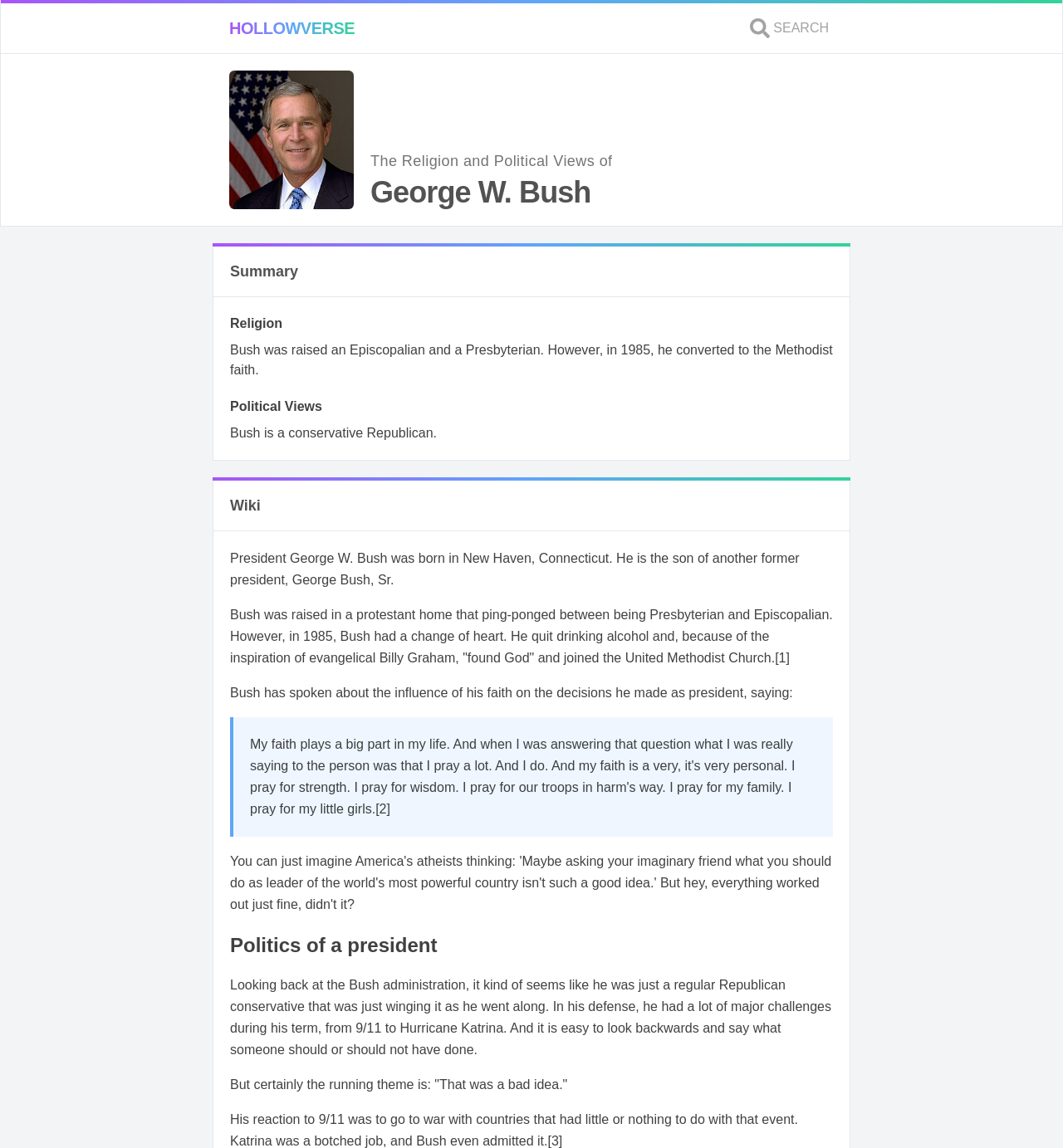Please extract the webpage's main title and generate its text content.

The Religion and Political Views of
George W. Bush